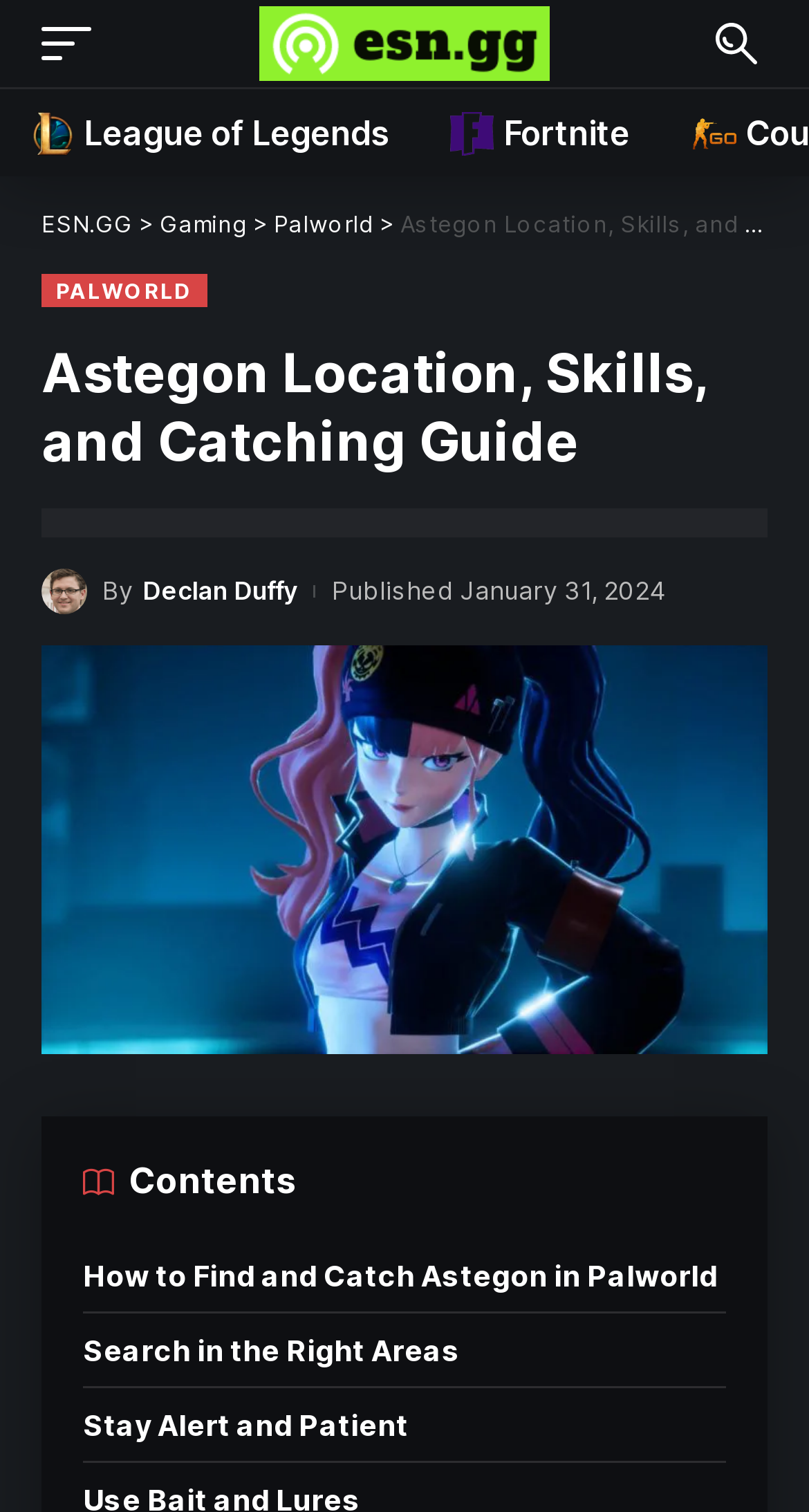Answer the question using only a single word or phrase: 
Who wrote this guide?

Declan Duffy